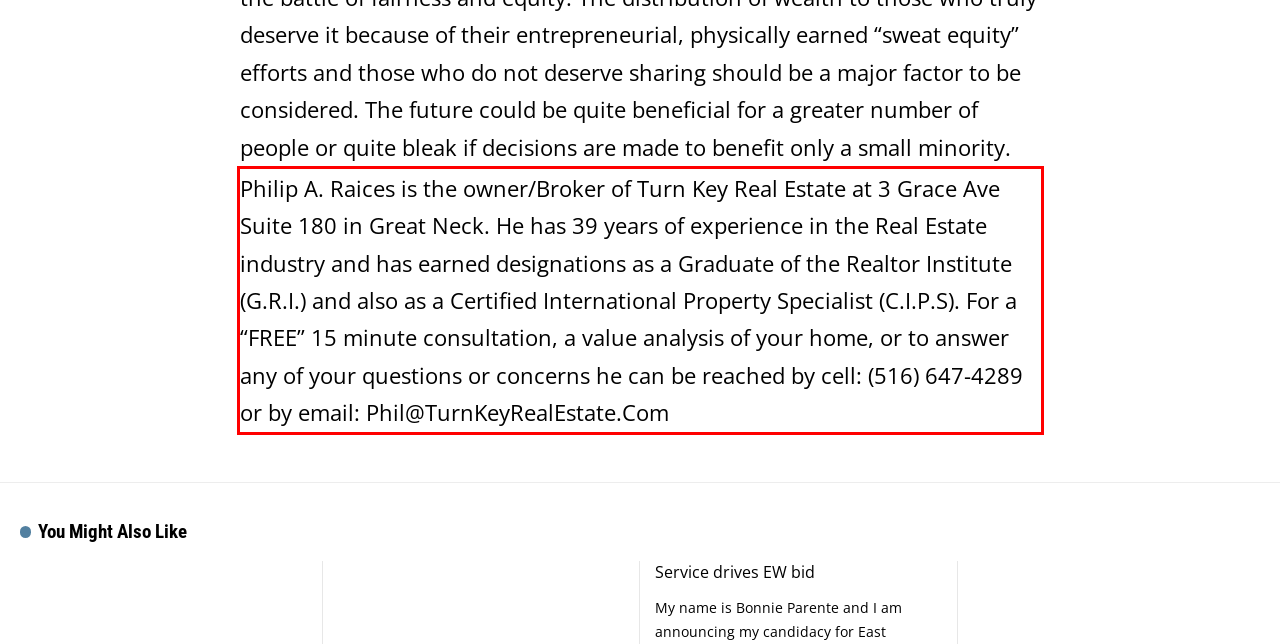You are given a screenshot with a red rectangle. Identify and extract the text within this red bounding box using OCR.

Philip A. Raices is the owner/Broker of Turn Key Real Estate at 3 Grace Ave Suite 180 in Great Neck. He has 39 years of experience in the Real Estate industry and has earned designations as a Graduate of the Realtor Institute (G.R.I.) and also as a Certified International Property Specialist (C.I.P.S). For a “FREE” 15 minute consultation, a value analysis of your home, or to answer any of your questions or concerns he can be reached by cell: (516) 647-4289 or by email: Phil@TurnKeyRealEstate.Com